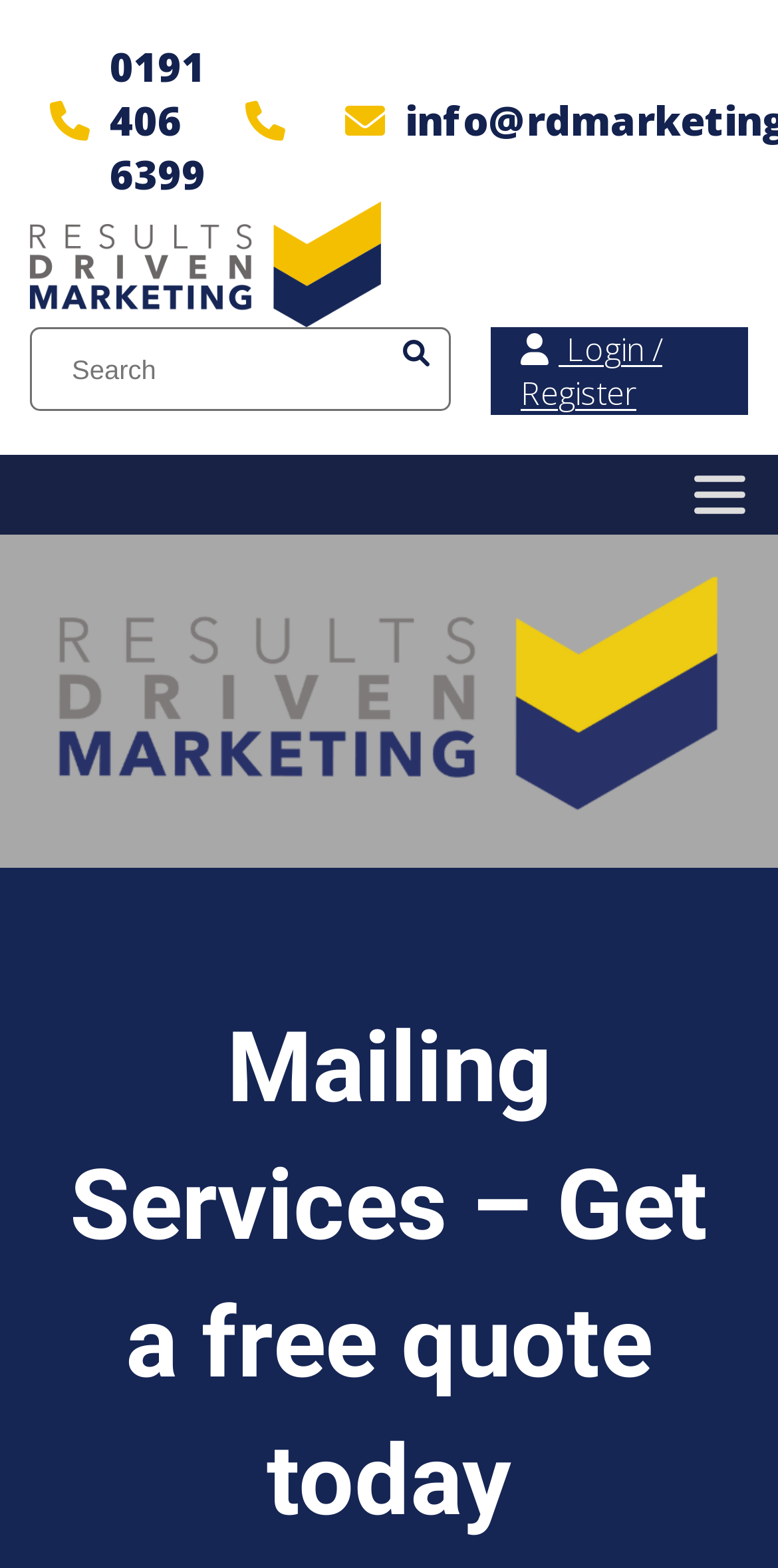Provide the bounding box coordinates for the UI element that is described by this text: "name="search" placeholder="Search"". The coordinates should be in the form of four float numbers between 0 and 1: [left, top, right, bottom].

[0.038, 0.209, 0.579, 0.262]